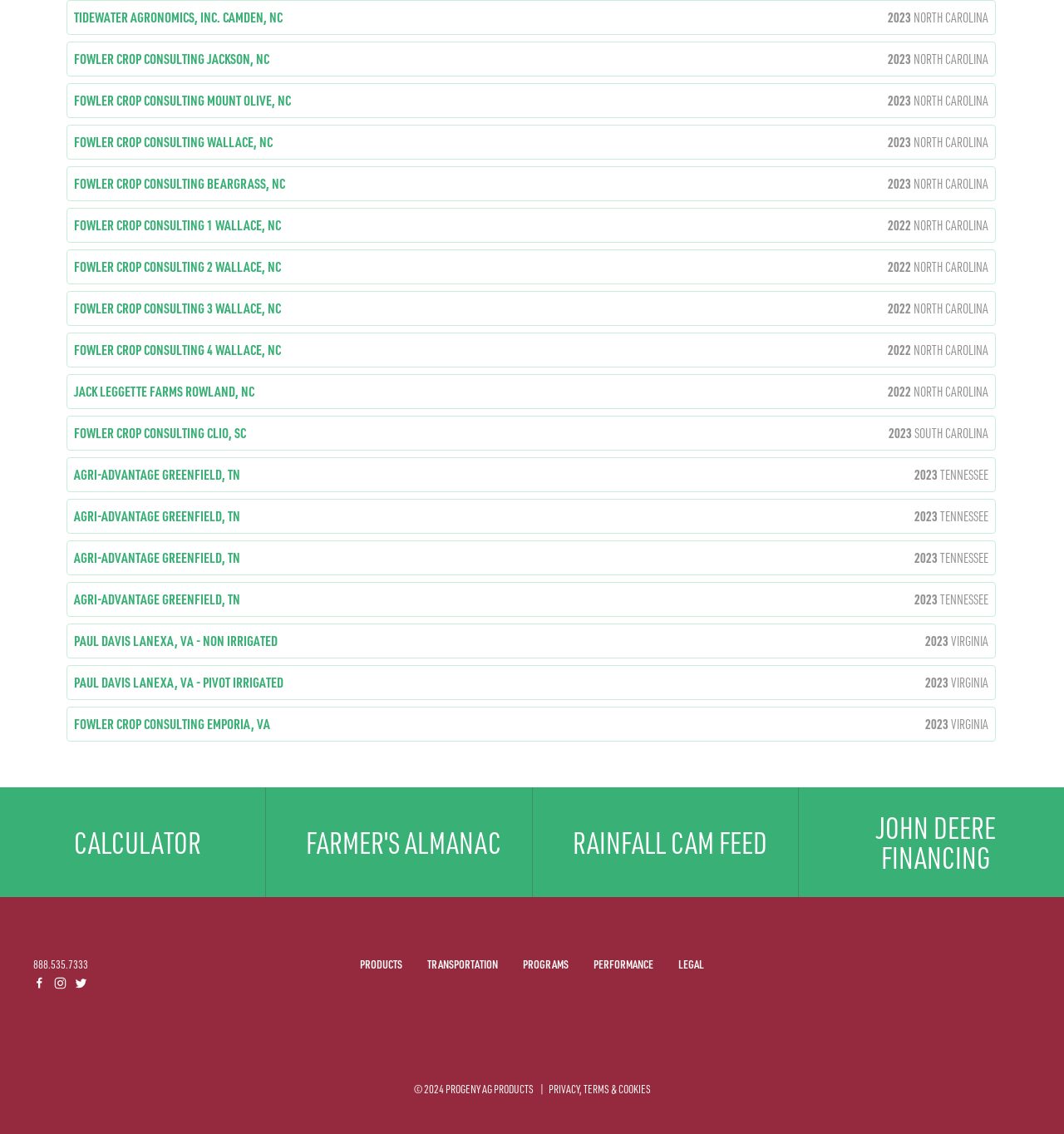What is the company name mentioned in the footer?
Please use the image to deliver a detailed and complete answer.

I looked at the footer section of the webpage and found the company name 'Progeny AG' mentioned, along with a logo and a copyright notice.